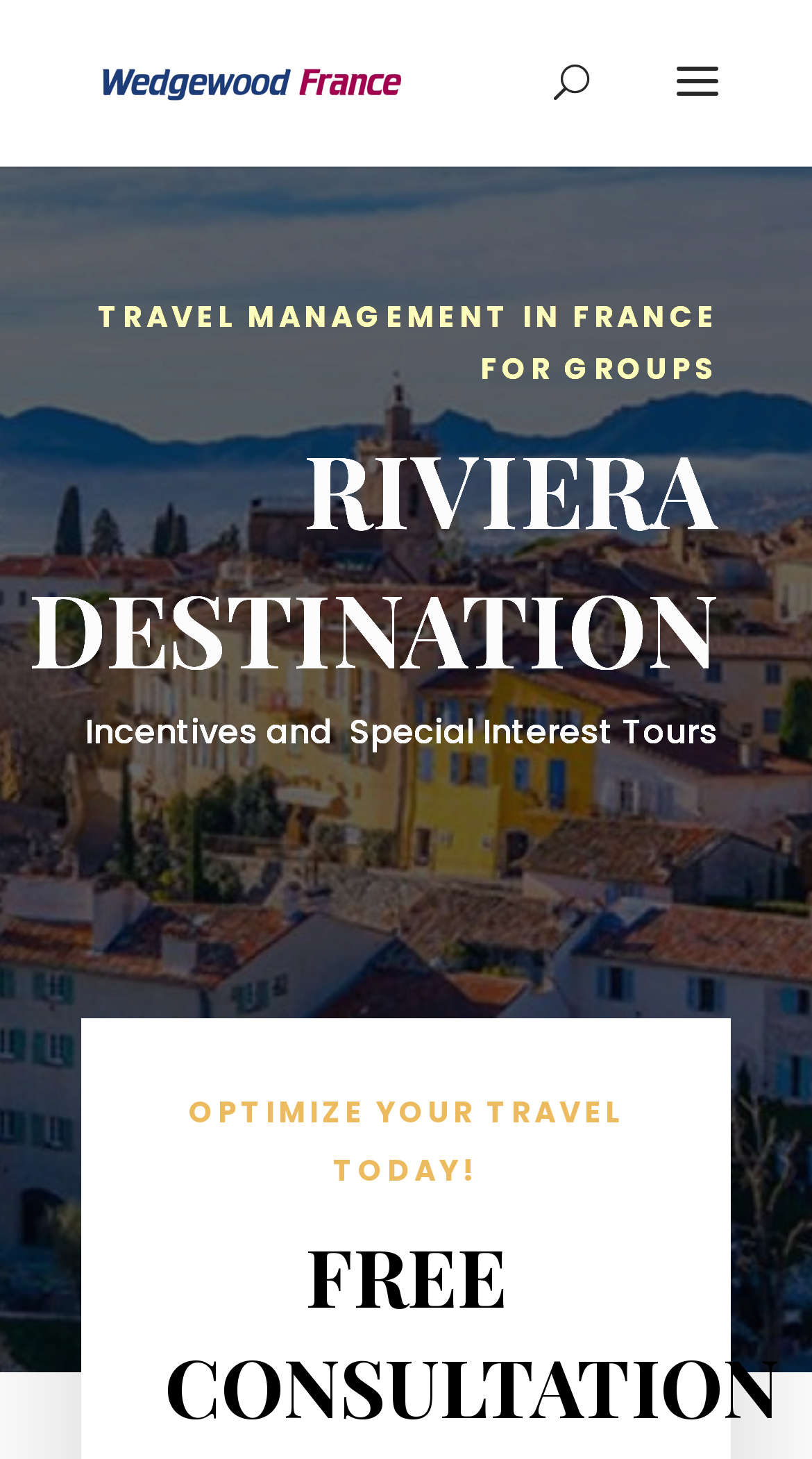What is the goal of the website?
Use the image to answer the question with a single word or phrase.

Optimize travel